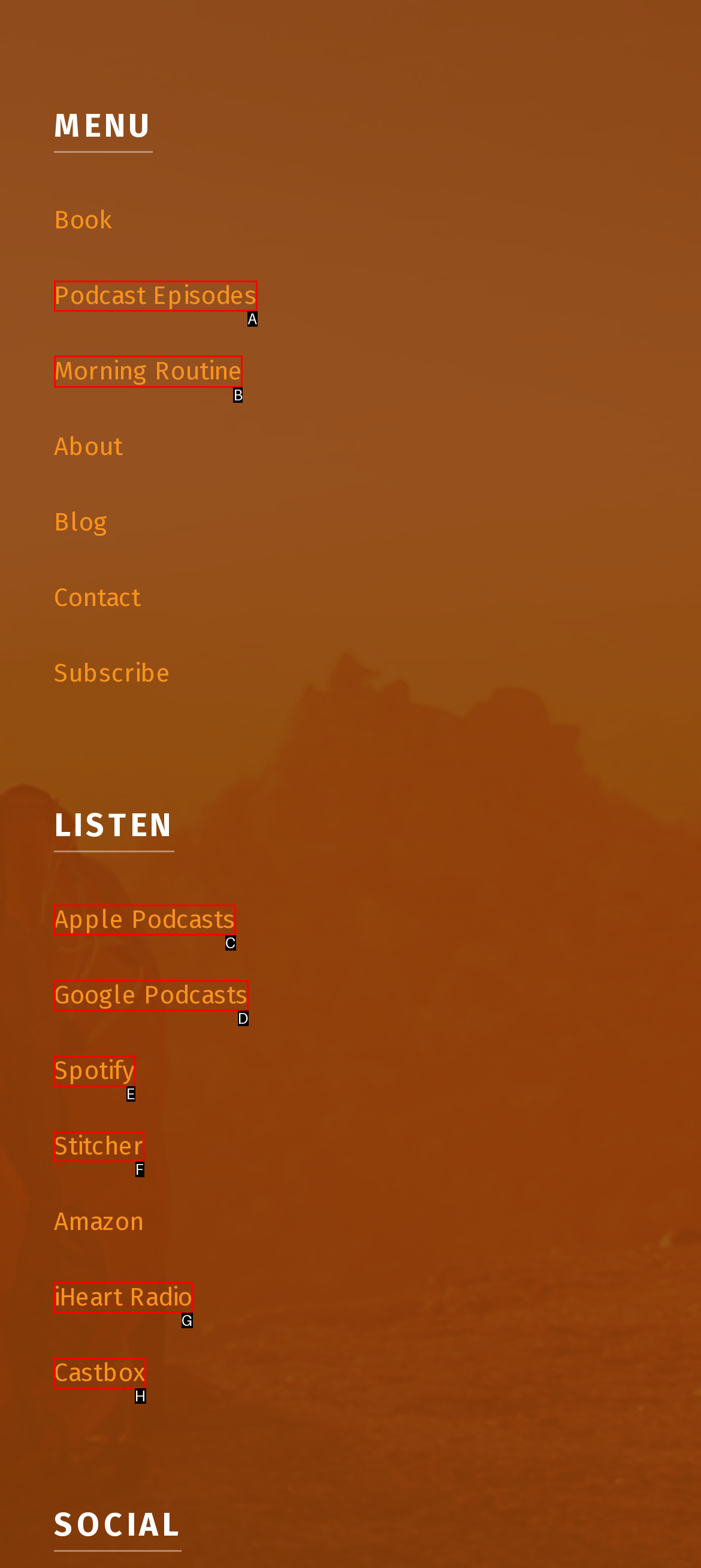Select the option I need to click to accomplish this task: click on factory
Provide the letter of the selected choice from the given options.

None